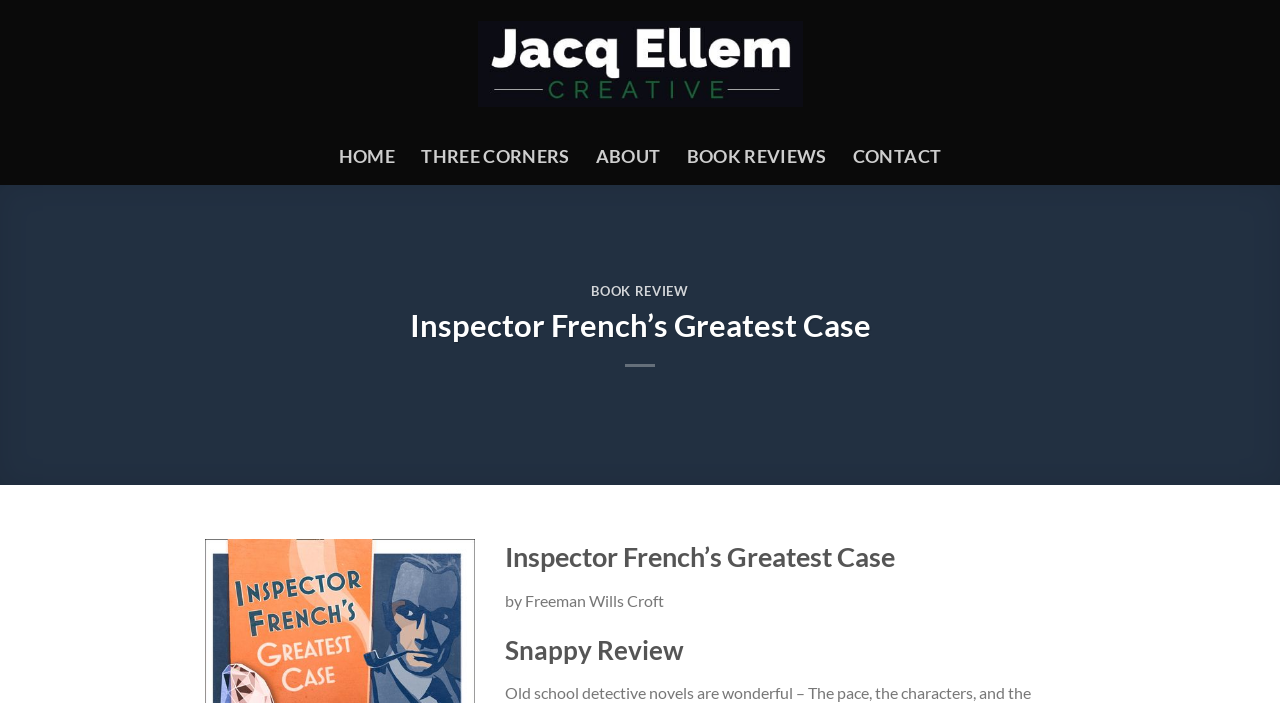What is the title of the book being reviewed?
Look at the image and answer the question with a single word or phrase.

Inspector French’s Greatest Case